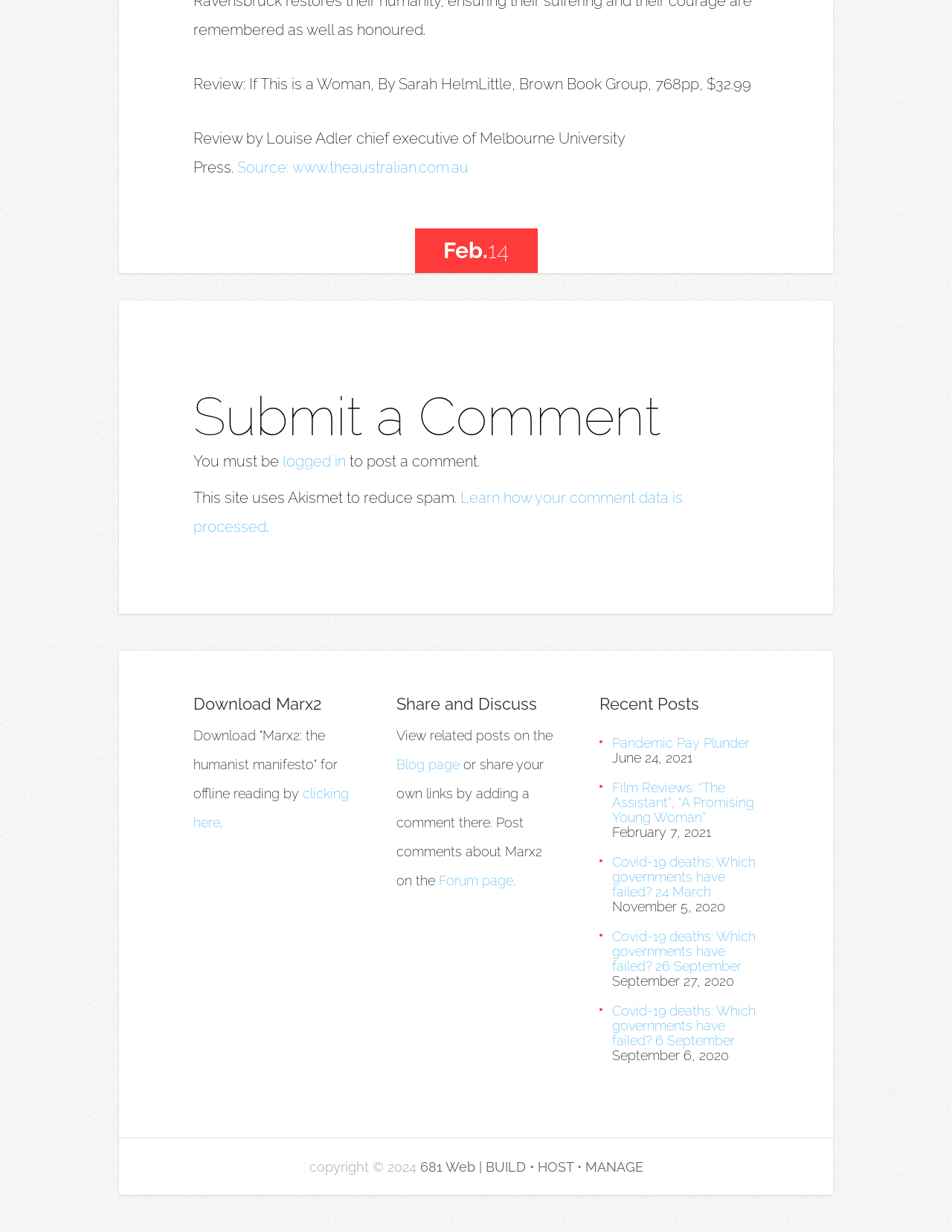Please find the bounding box for the UI component described as follows: "Pandemic Pay Plunder".

[0.643, 0.597, 0.788, 0.609]